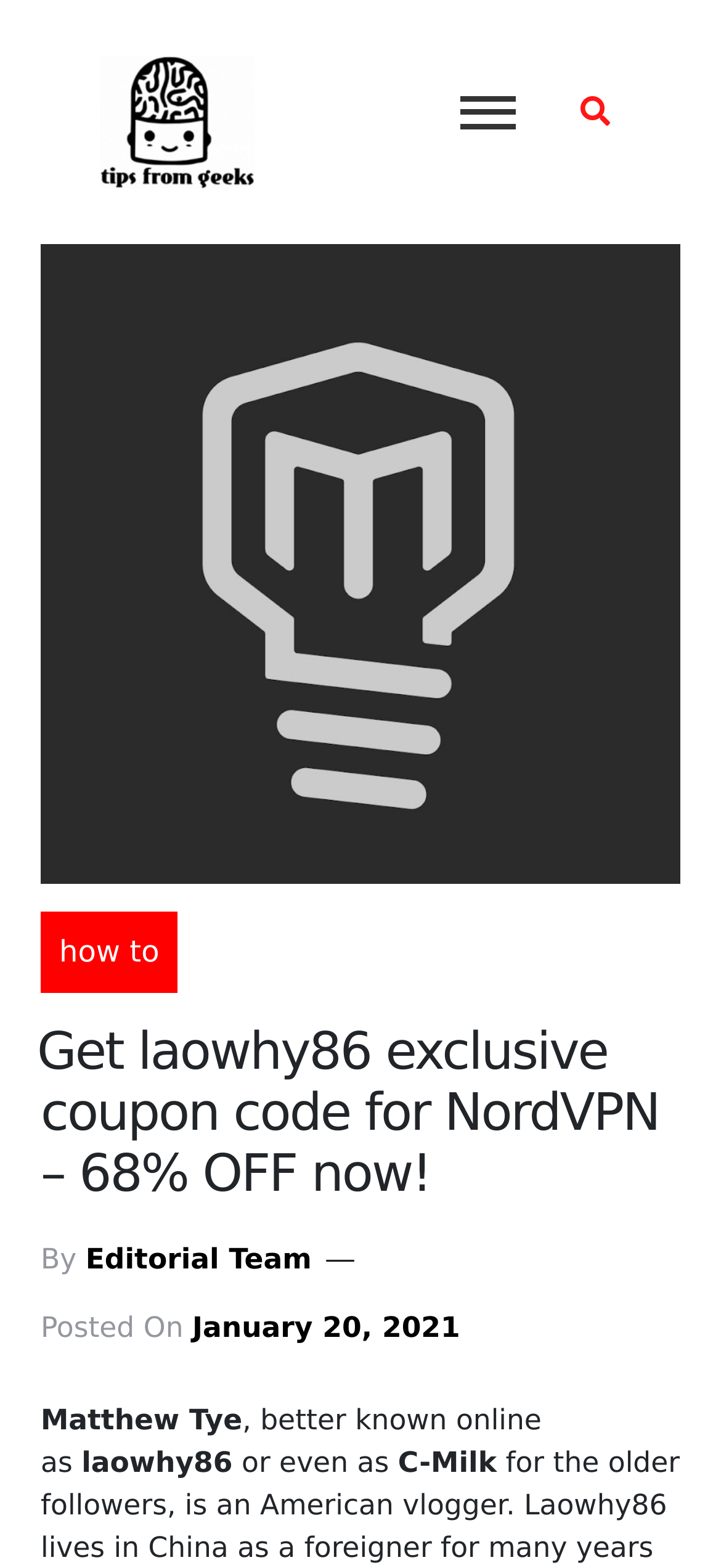Please provide the bounding box coordinates in the format (top-left x, top-left y, bottom-right x, bottom-right y). Remember, all values are floating point numbers between 0 and 1. What is the bounding box coordinate of the region described as: Search

[0.789, 0.056, 0.861, 0.087]